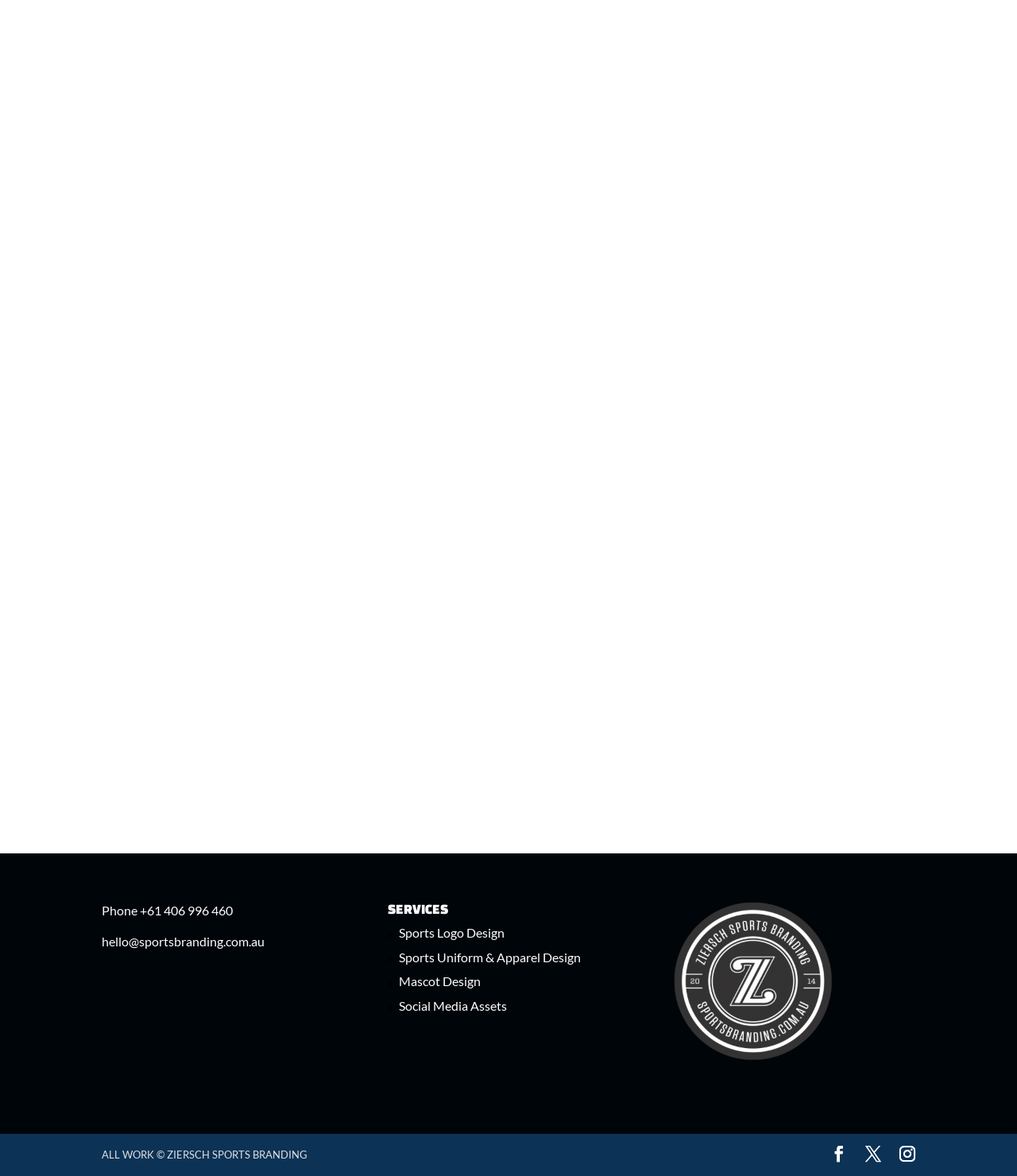Please answer the following query using a single word or phrase: 
What is the email address on the webpage?

hello@sportsbranding.com.au